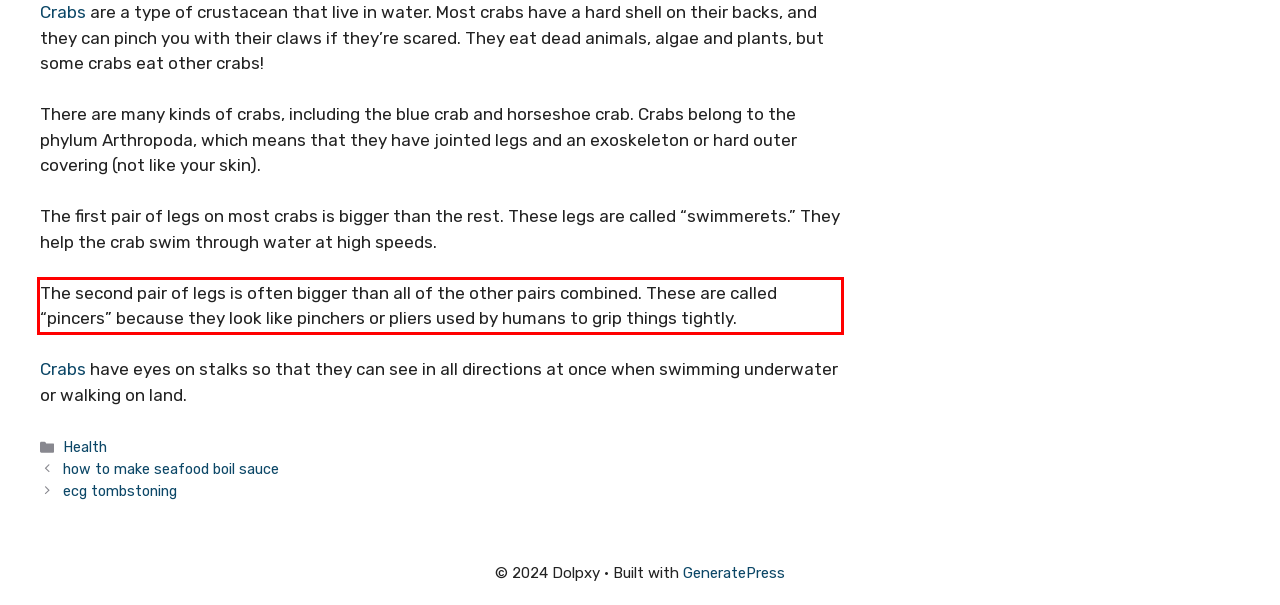From the provided screenshot, extract the text content that is enclosed within the red bounding box.

The second pair of legs is often bigger than all of the other pairs combined. These are called “pincers” because they look like pinchers or pliers used by humans to grip things tightly.